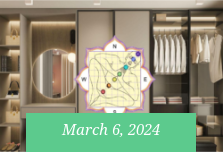Using the image as a reference, answer the following question in as much detail as possible:
What is the emphasis of the overall setting?

The caption explains that the overall setting emphasizes an organized living space aligned with traditional beliefs in home harmony and energy flow, which is reflected in the Vastu layout and the organized clothing.